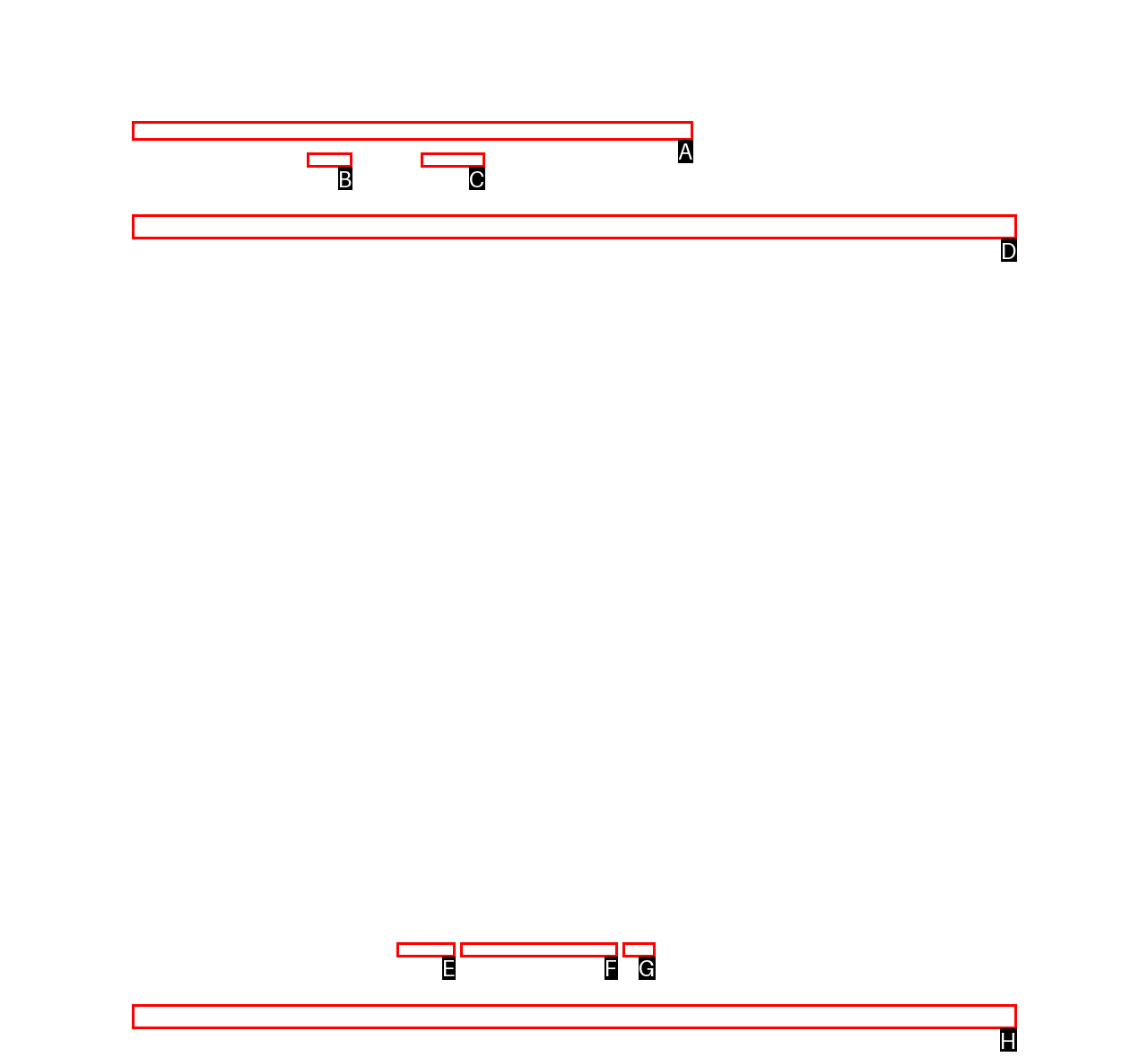What letter corresponds to the UI element described here: Stress
Reply with the letter from the options provided.

G